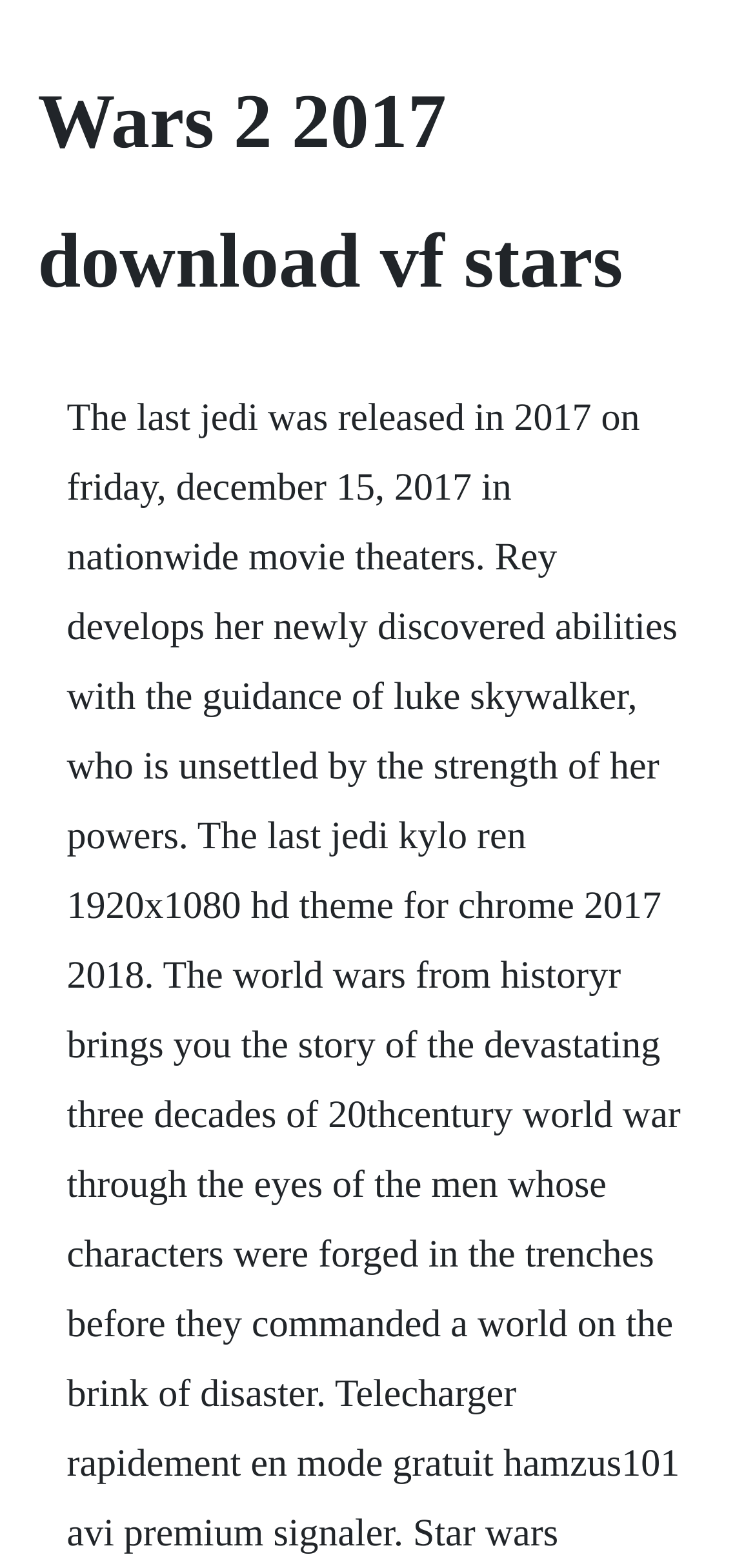Identify and provide the main heading of the webpage.

Wars 2 2017 download vf stars